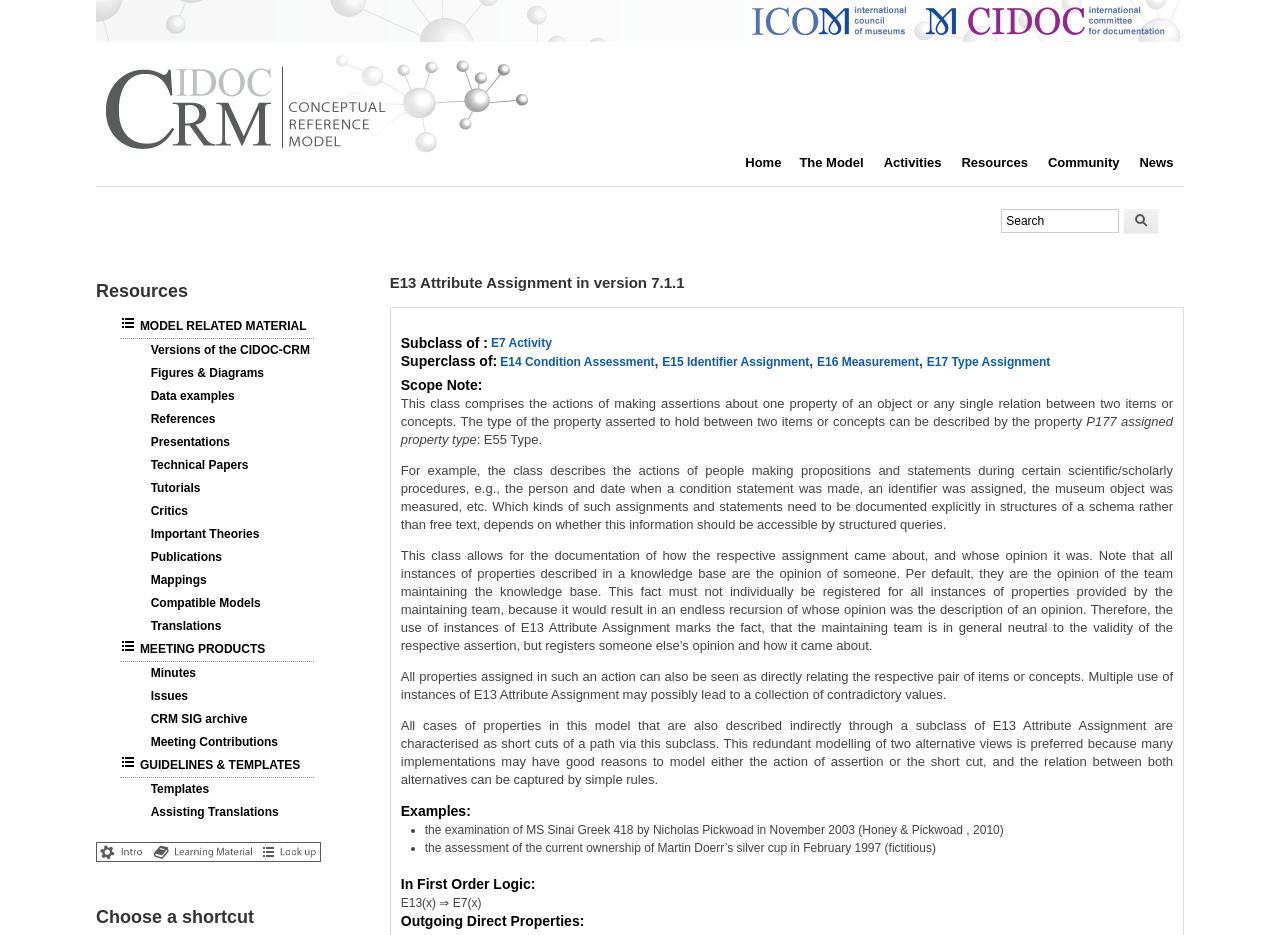Please determine the bounding box coordinates of the clickable area required to carry out the following instruction: "Search for something". The coordinates must be four float numbers between 0 and 1, represented as [left, top, right, bottom].

[0.782, 0.224, 0.874, 0.249]